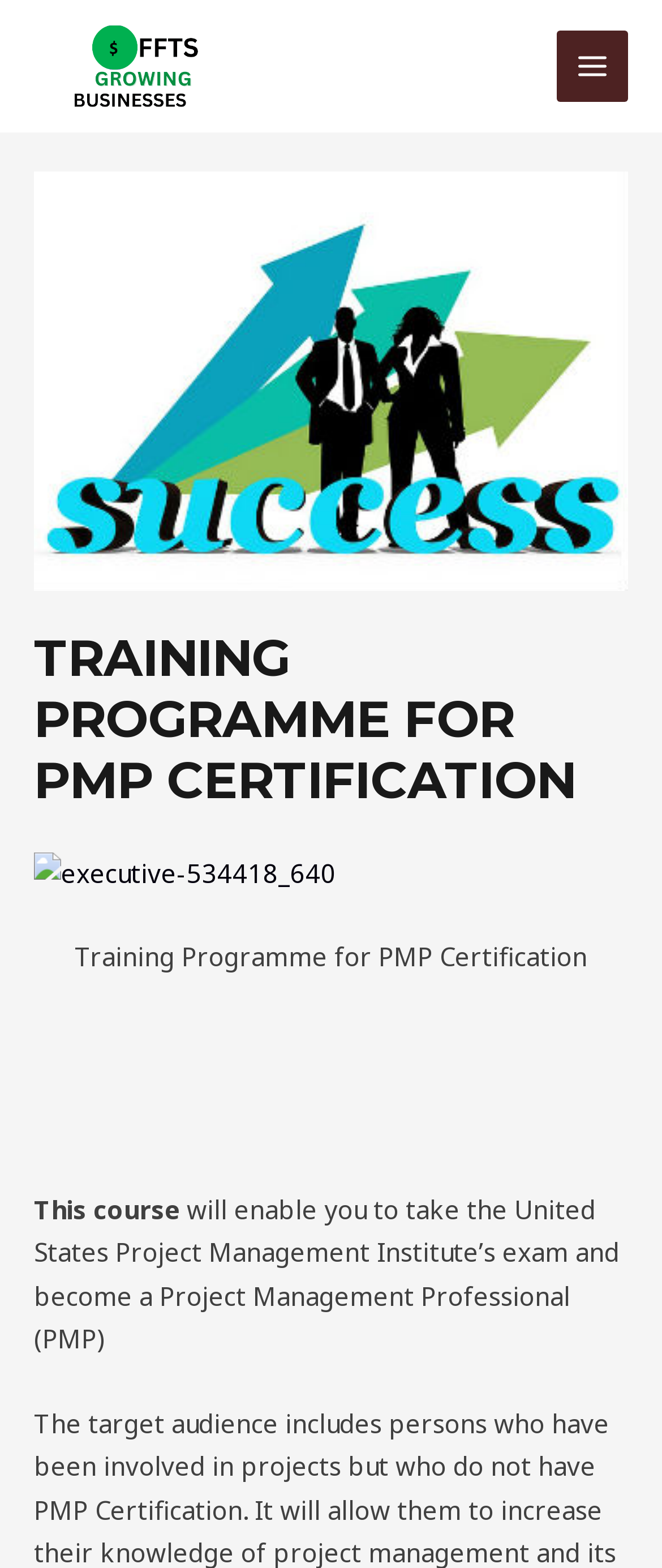Construct a comprehensive description capturing every detail on the webpage.

The webpage is about a training program for PMP certification. At the top left, there is a link to "Growing Businesses" accompanied by an image with the same name. Below this, there is a button labeled "MAIN MENU" on the top right, which is not expanded. 

On the main content area, there is a large header section that spans across the page. Within this section, there is a prominent heading that reads "TRAINING PROGRAMME FOR PMP CERTIFICATION". Below this heading, there is an image of an executive, and a link with the same name as the image. 

The main content of the webpage is presented in a series of paragraphs. The first paragraph is a brief introduction to the training program, stating that it will enable users to take the United States Project Management Institute's exam and become a Project Management Professional (PMP). The text is divided into three sections, with some empty space in between, creating a clear and organized layout.